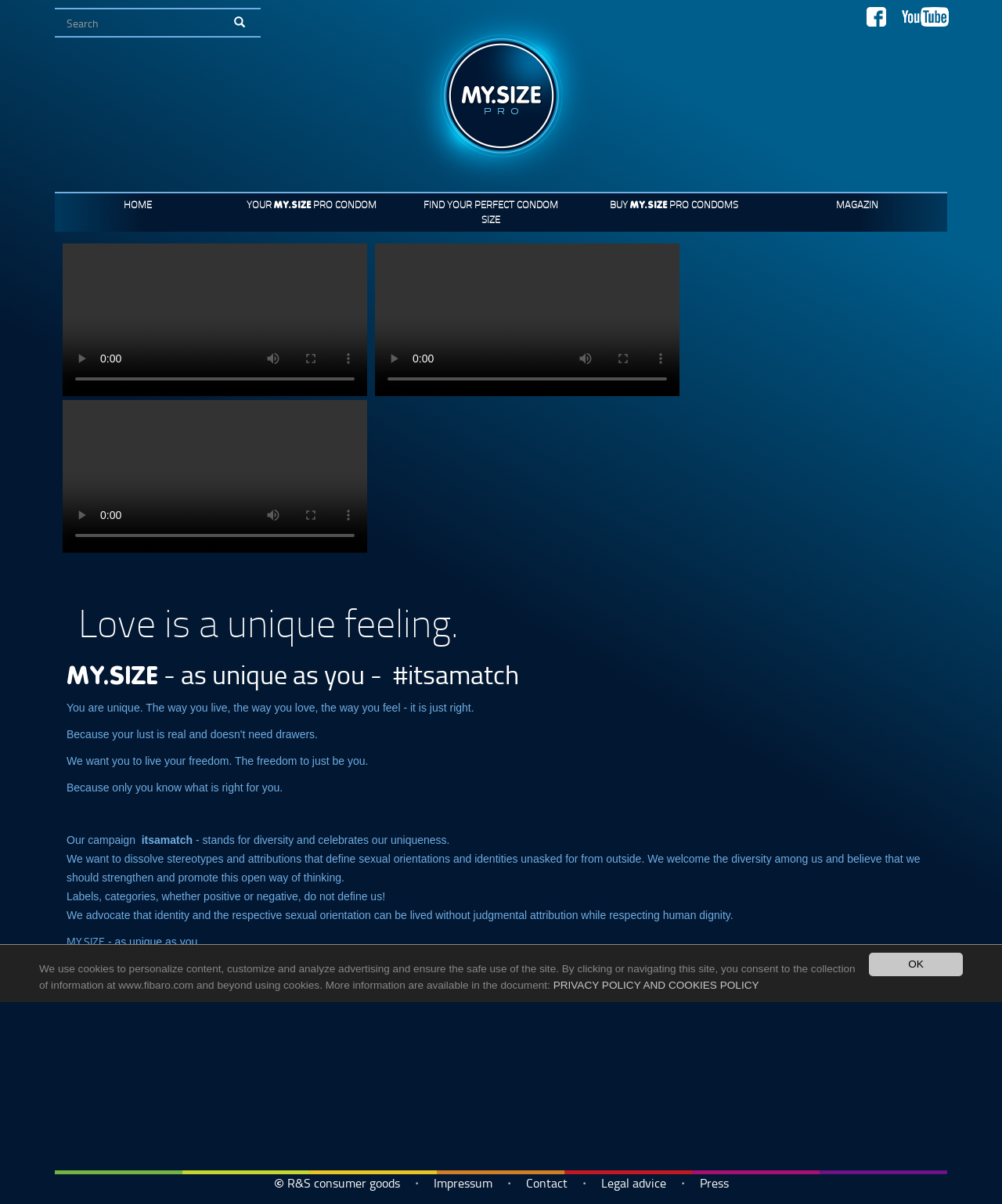How many video controls are on the page?
Look at the image and provide a short answer using one word or a phrase.

3